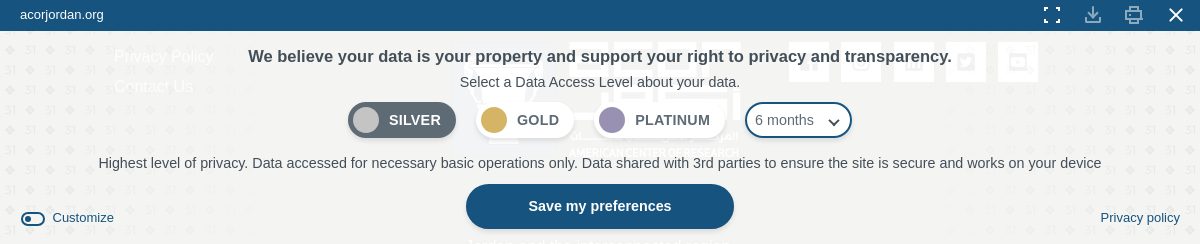Answer with a single word or phrase: 
How long is the default data access preference duration?

6 months